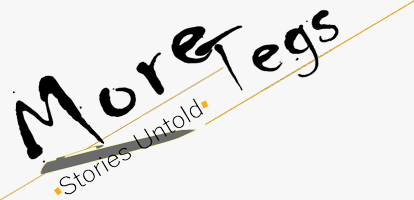Give a thorough caption for the picture.

The image showcases the stylized logo of "MoreTegs," presented with a creative flair. The bold, artistic lettering of "MoreTegs" is prominently displayed, with a unique slant that adds dynamism to the design. Below it, the phrase "Stories Untold" is inscribed in a more understated font, suggesting a focus on sharing unique narratives and insights. The interplay of colors, including black and orange, gives the logo a modern aesthetic, making it visually striking and memorable. This logo embodies the essence of the platform, inviting audiences to explore the compelling stories and experiences it has to offer.